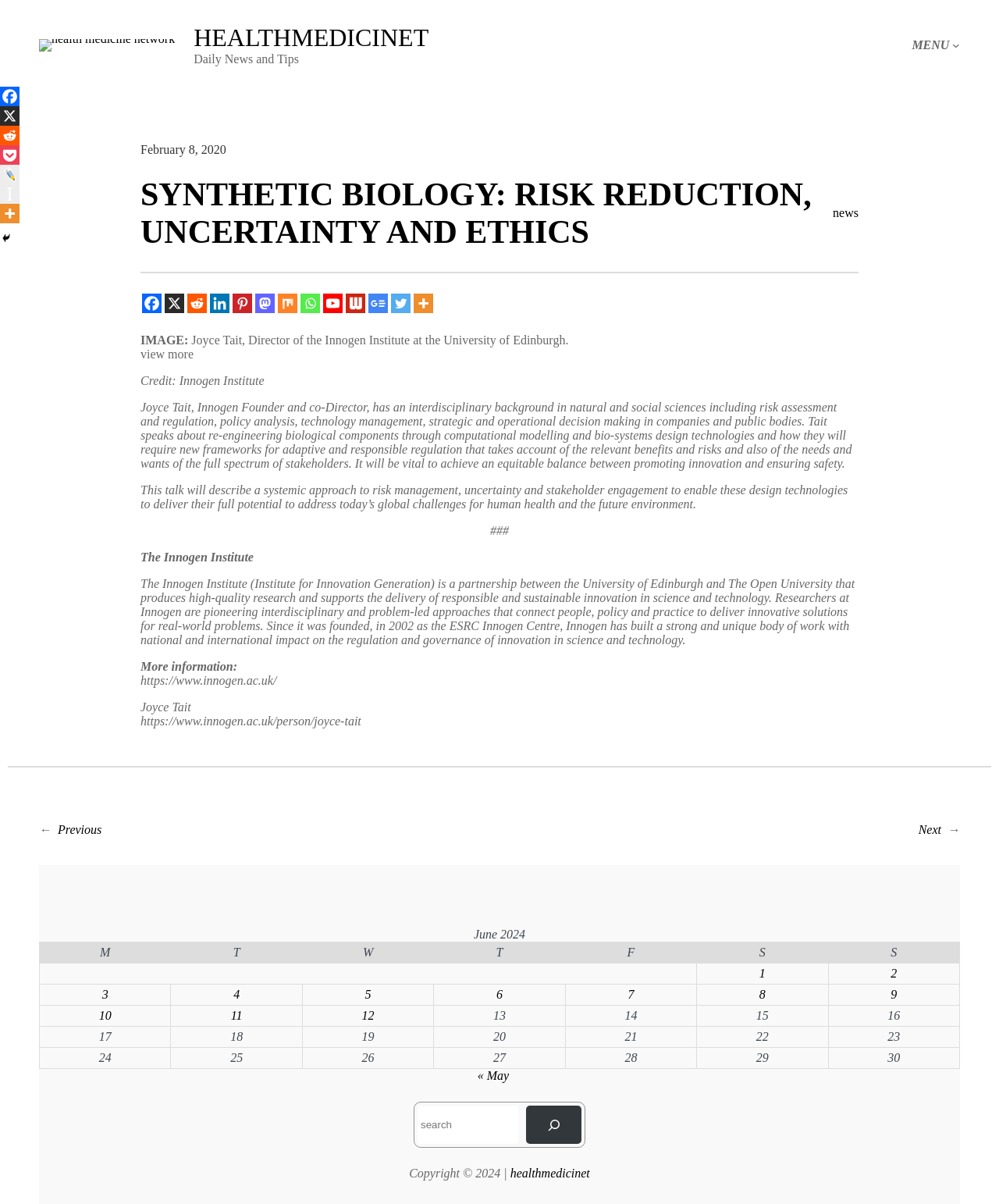Please examine the image and answer the question with a detailed explanation:
Who is the Director of the Innogen Institute?

The webpage mentions 'Joyce Tait, Director of the Innogen Institute at the University of Edinburgh.' in the figure caption, indicating that Joyce Tait is the Director of the Innogen Institute.